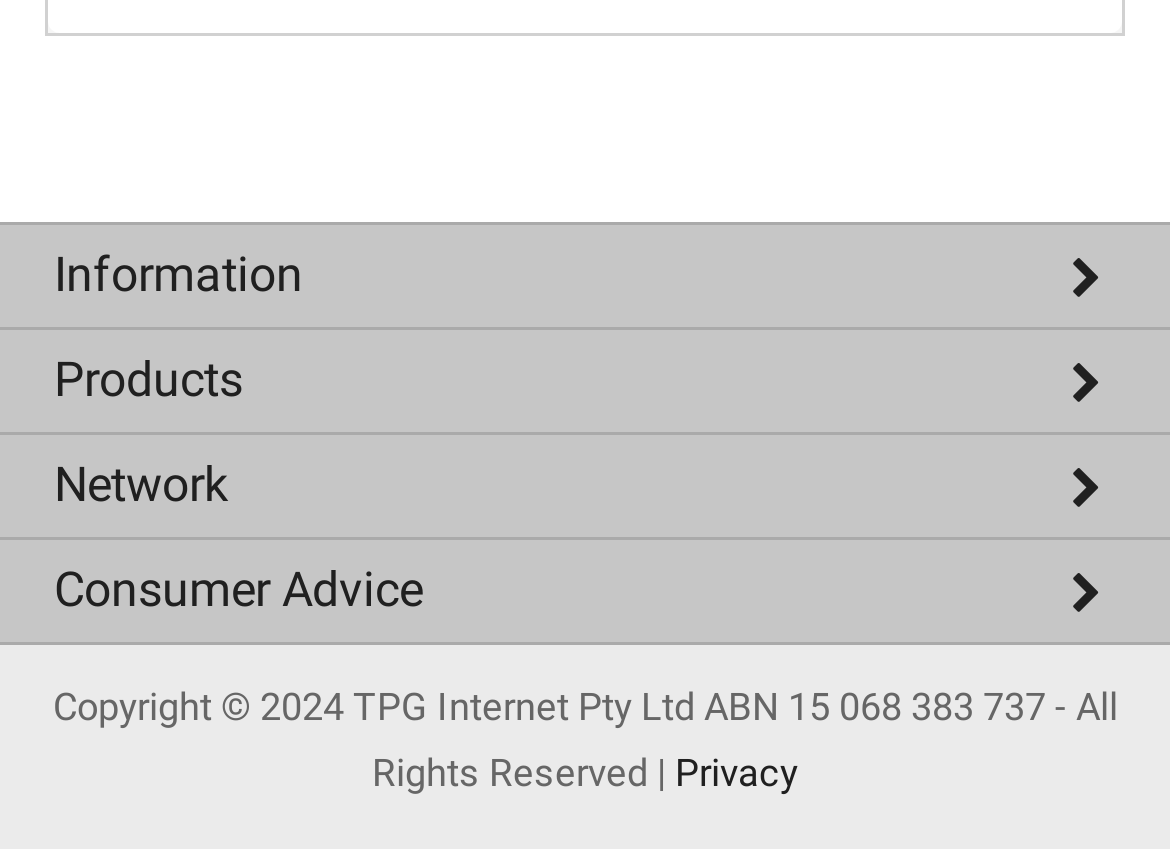Please provide a comprehensive answer to the question below using the information from the image: What is the last link under 'Network'?

I looked at the links under the 'Network' section and found that the last link is 'Peering Guidelines', which is located at the bottom of the section.